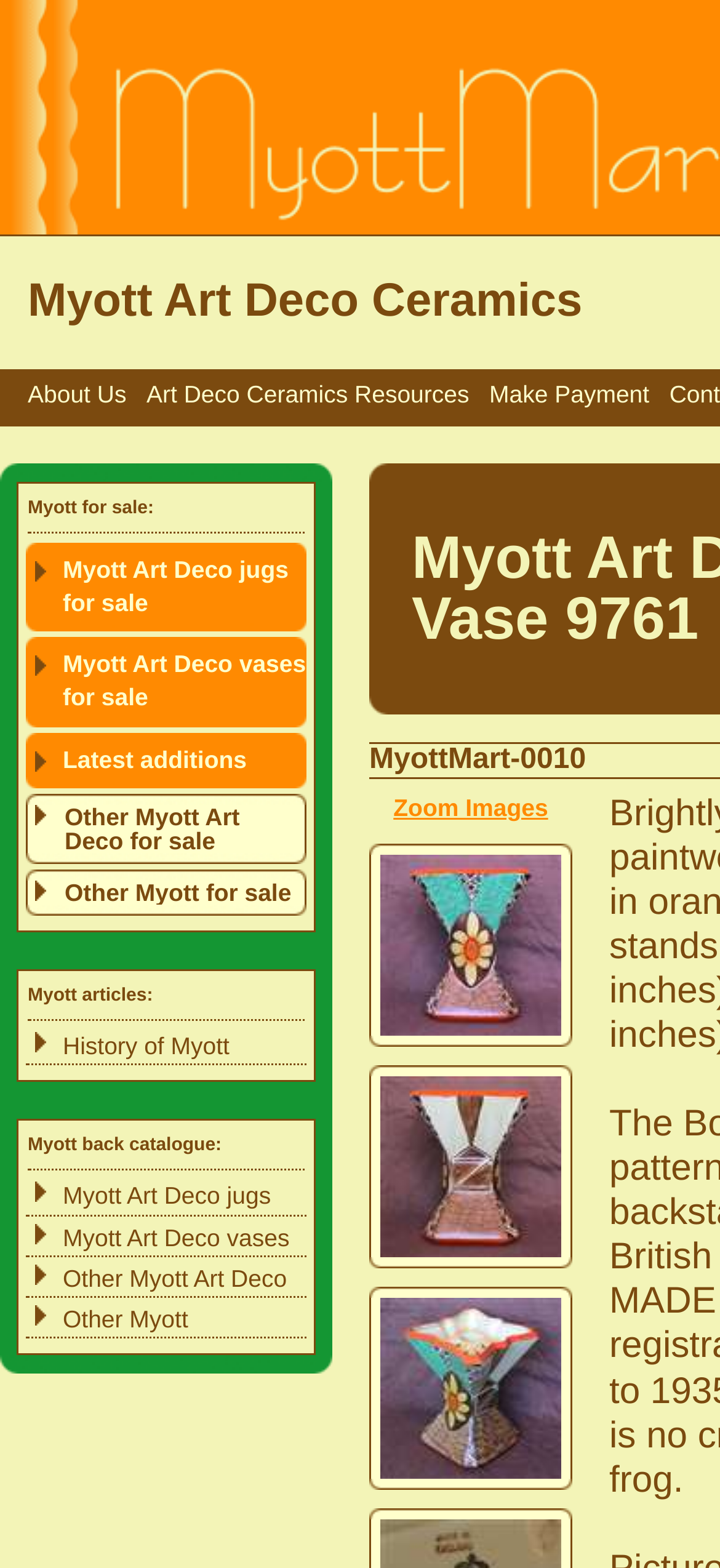What is the name of the vase?
Kindly answer the question with as much detail as you can.

The name of the vase can be found at the top of the webpage, which is the title of the webpage. It is 'Myott Art Deco Bow Tie Vase 9761'.